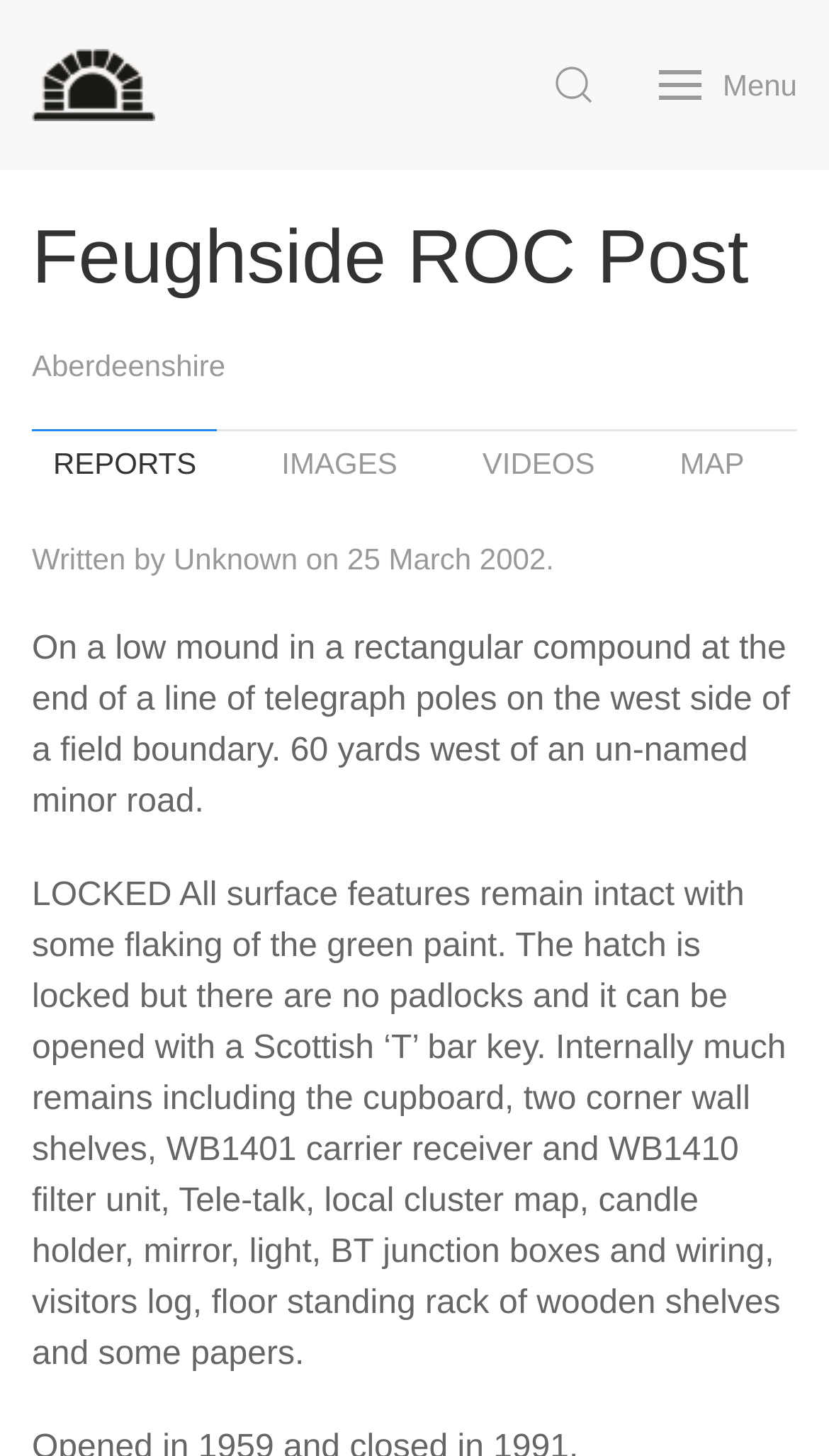What is the location of the Feughside ROC Post?
Give a one-word or short phrase answer based on the image.

Aberdeenshire